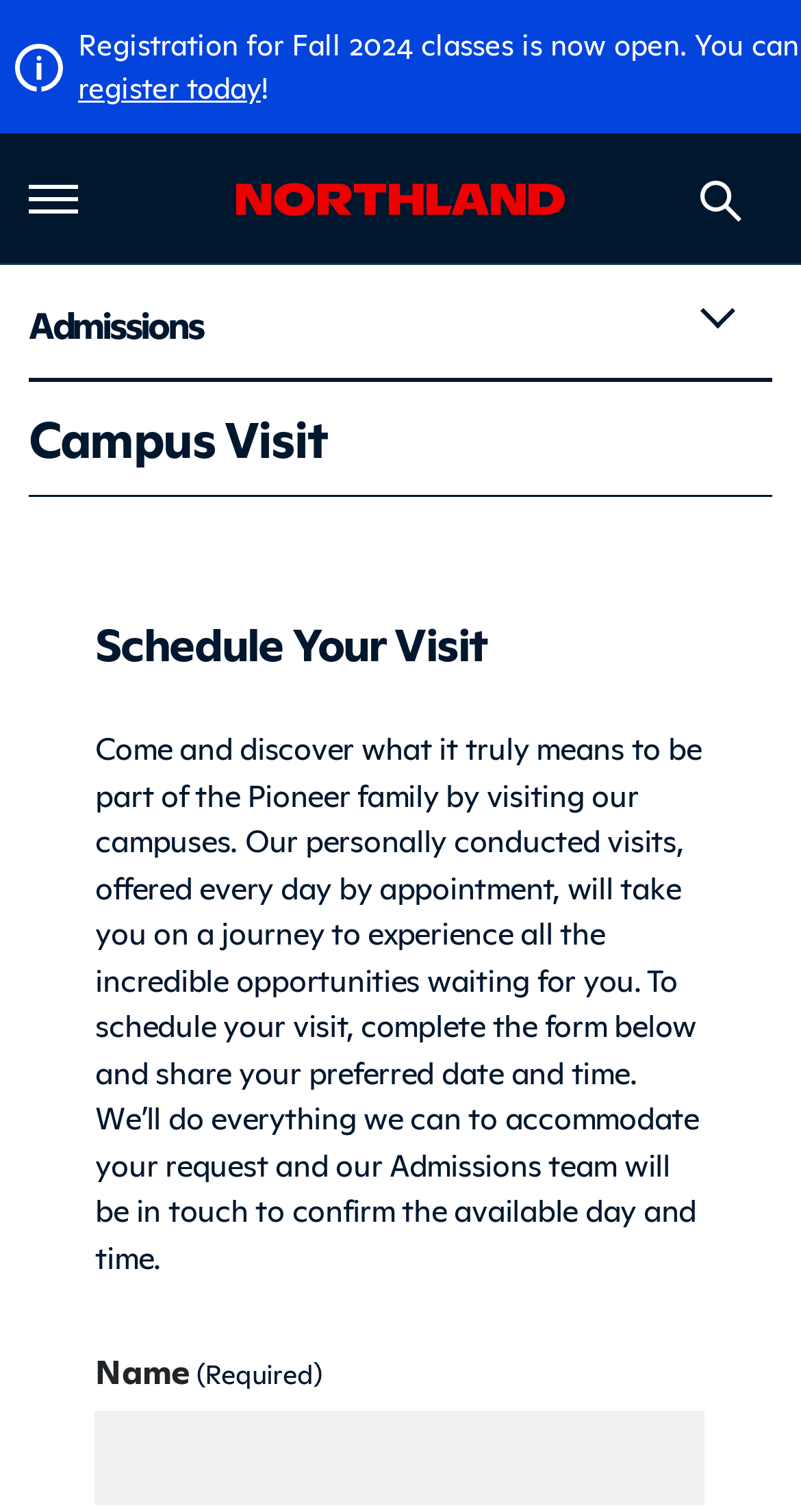Summarize the webpage with intricate details.

The webpage is about scheduling a campus visit to Northland Community & Technical College. At the top, there is a status indicator with an information icon. Below it, a notification announces that registration for Fall 2024 classes is now open, with a link to "register today" and an exclamation mark.

On the top-left corner, there are links to "Skip to main menu" and "Skip to content". Next to them is a button to toggle the main menu. The college's logo and name are displayed prominently, with a link to the college's website.

On the top-right corner, there is a search site button. Below it, a heading "Campus Visit" is followed by a link to "Go to current section" with the text "Admissions". There is also a button to toggle the section menu.

The main content of the page is headed by "Schedule Your Visit", which is followed by a descriptive paragraph about the benefits of visiting the campus. The paragraph explains that the college offers personally conducted visits every day by appointment and invites visitors to complete a form to schedule a visit.

Below the paragraph, there is a form with a required textbox labeled "First" to input the visitor's first name.